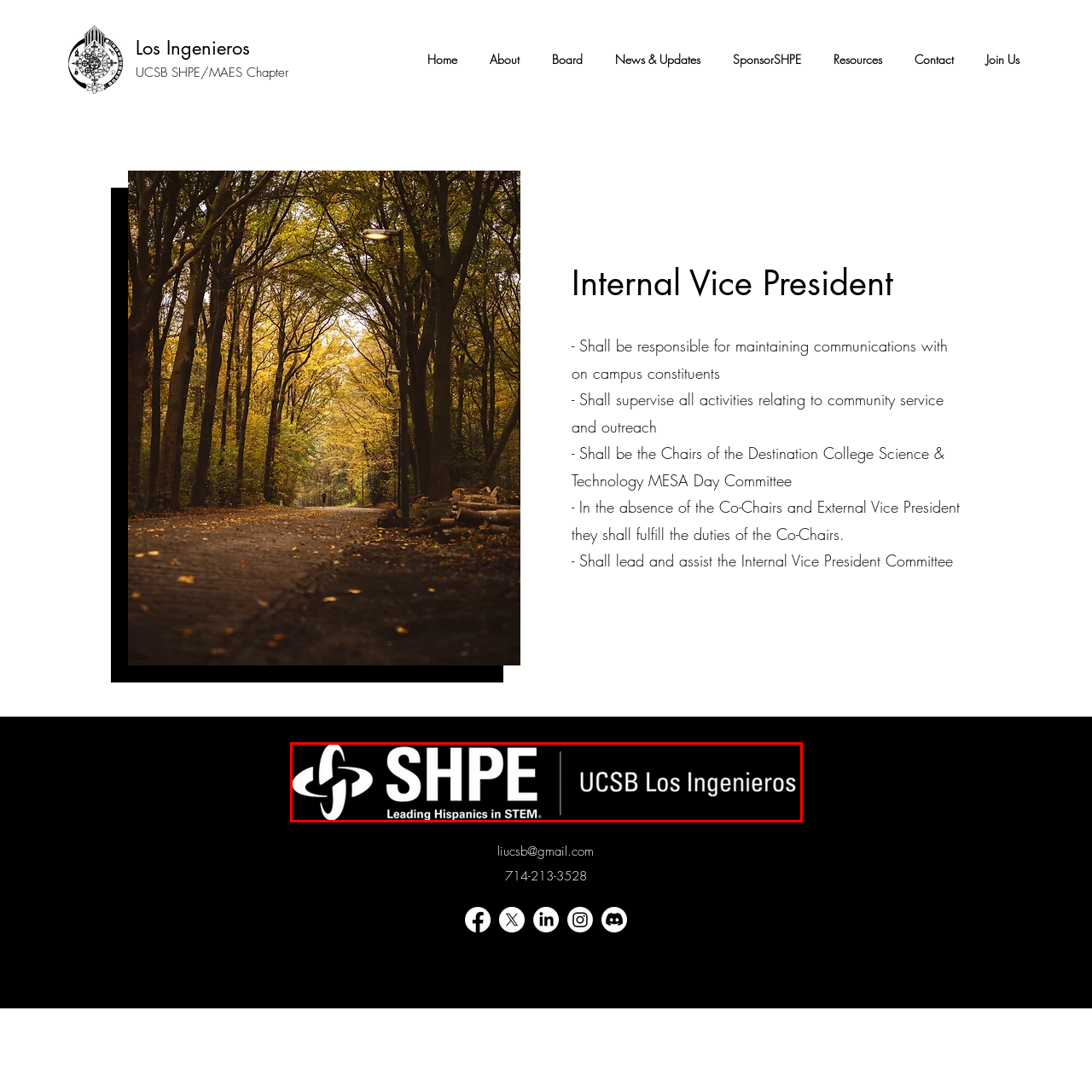What is the primary focus of SHPE?
Inspect the image within the red bounding box and answer concisely using one word or a short phrase.

Advancing Hispanic professionals in STEM